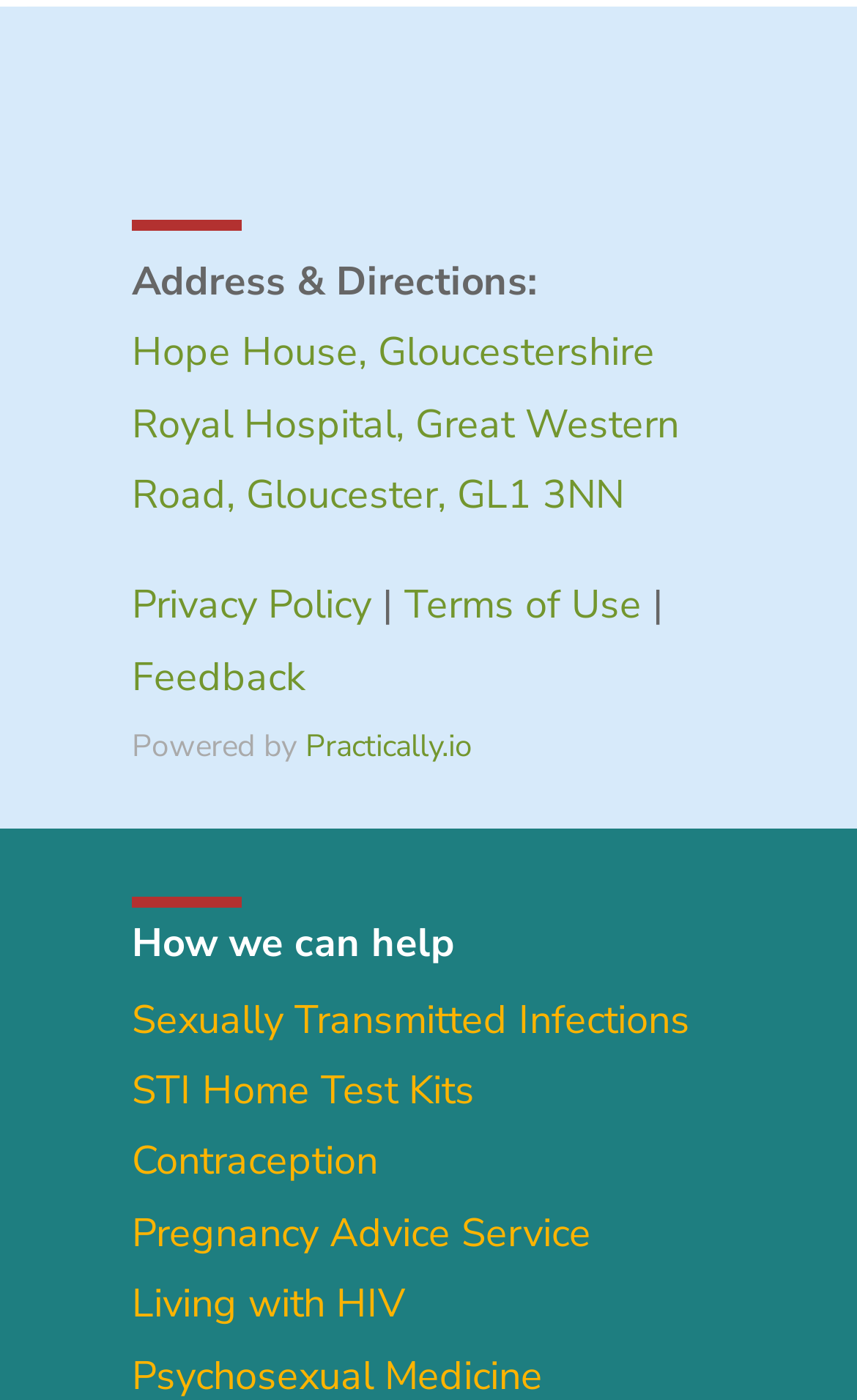How many links are there under 'How we can help'?
Please answer the question with a single word or phrase, referencing the image.

4